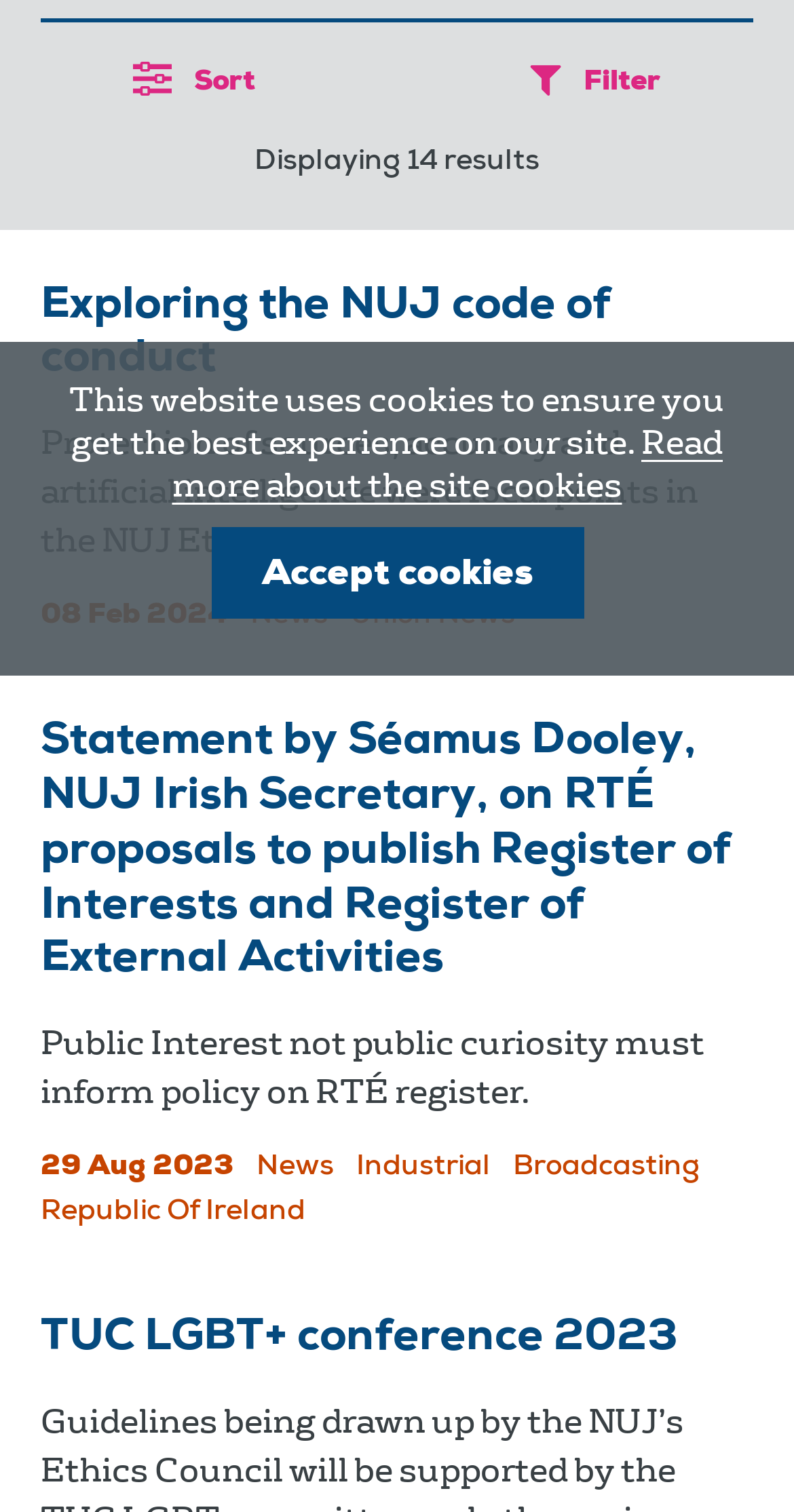Identify the bounding box for the UI element specified in this description: "TUC LGBT+ conference 2023". The coordinates must be four float numbers between 0 and 1, formatted as [left, top, right, bottom].

[0.051, 0.871, 0.854, 0.903]